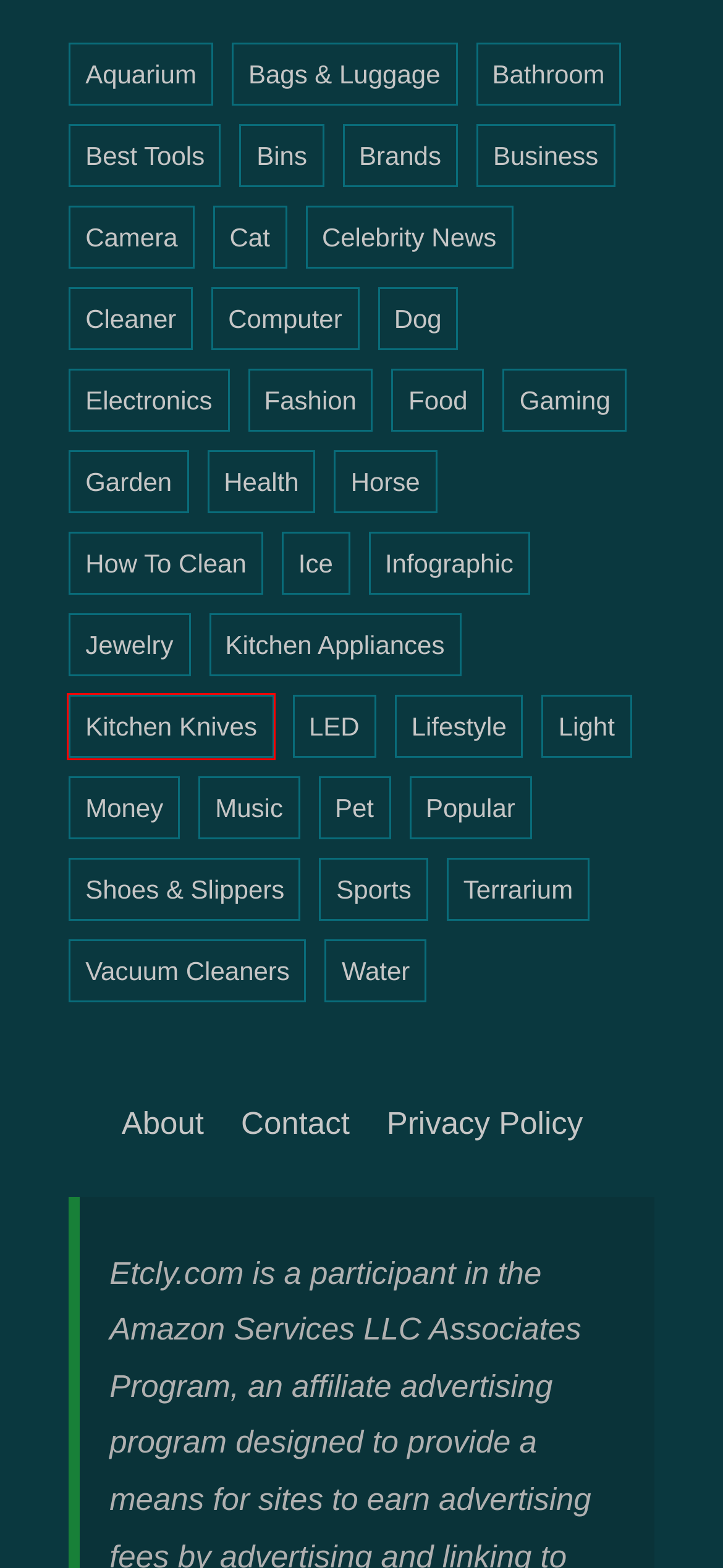Review the screenshot of a webpage containing a red bounding box around an element. Select the description that best matches the new webpage after clicking the highlighted element. The options are:
A. LED Archives - Etcly
B. Bags & Luggage Archives - Etcly
C. Ice Archives - Etcly
D. Kitchen Knives Archives - Etcly
E. Horse Archives - Etcly
F. Cat Archives - Etcly
G. Garden Archives - Etcly
H. Aquarium Archives - Etcly

D